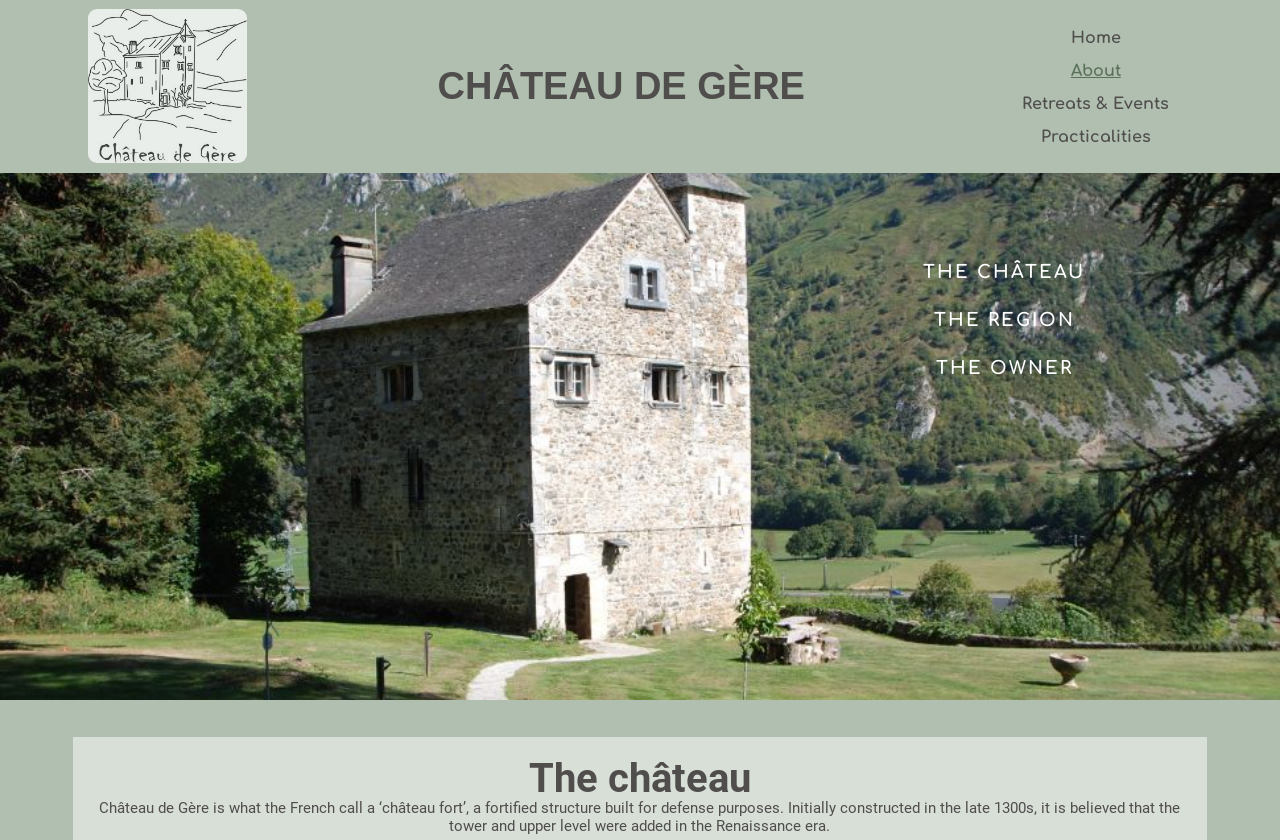What is the name of the château?
Can you give a detailed and elaborate answer to the question?

The heading 'CHÂTEAU DE GÈRE' is present on the webpage, indicating that this is the name of the château.